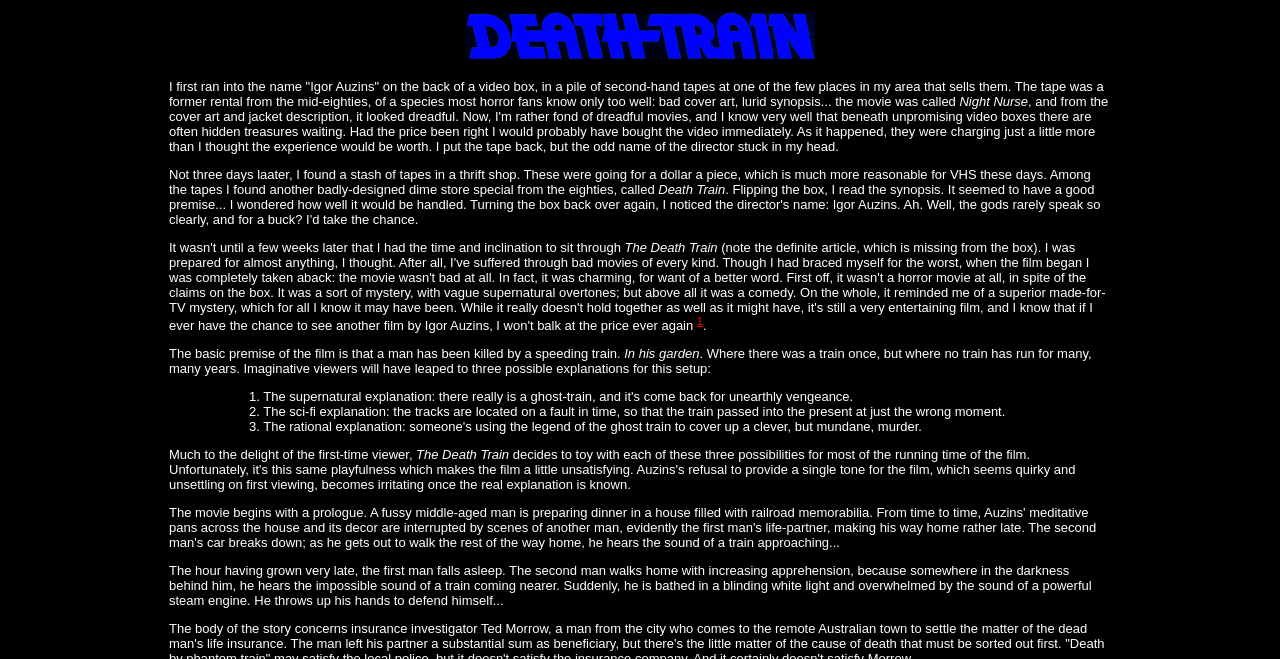Refer to the image and provide an in-depth answer to the question: 
How many possible explanations are mentioned for the setup?

The text element 'Imaginative viewers will have leaped to three possible explanations for this setup:' indicates that there are three possible explanations mentioned in the story.